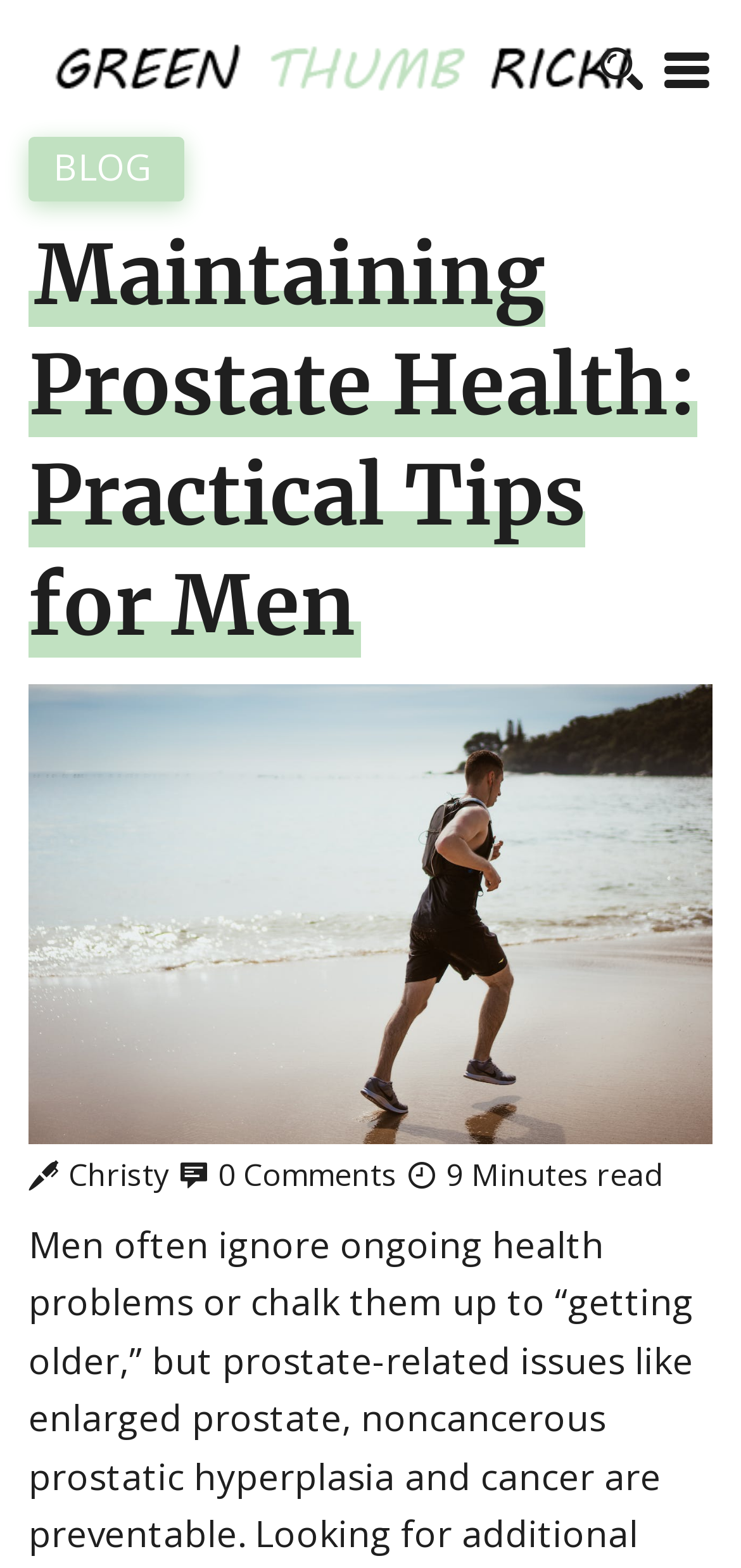What is the logo of the website?
Please provide a full and detailed response to the question.

I found the answer by examining the image element with the text 'Green Thumb Ricki' located at the top of the page, which is a common location for website logos.